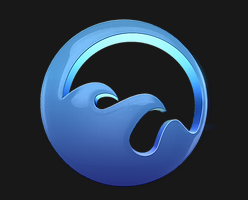What is the brand's focus?
Answer briefly with a single word or phrase based on the image.

Reef conservation and marine life